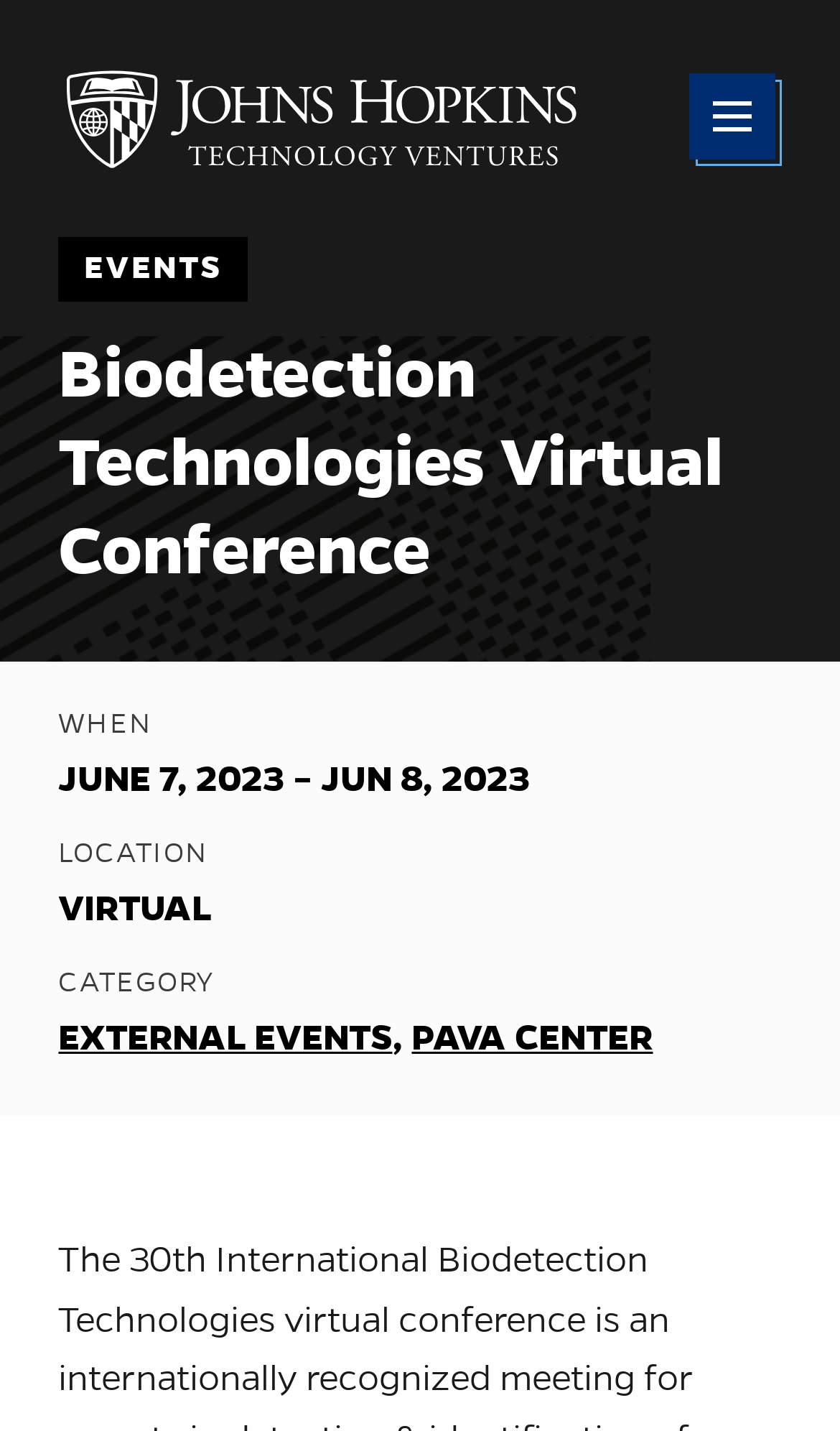Find the headline of the webpage and generate its text content.

Biodetection Technologies Virtual Conference